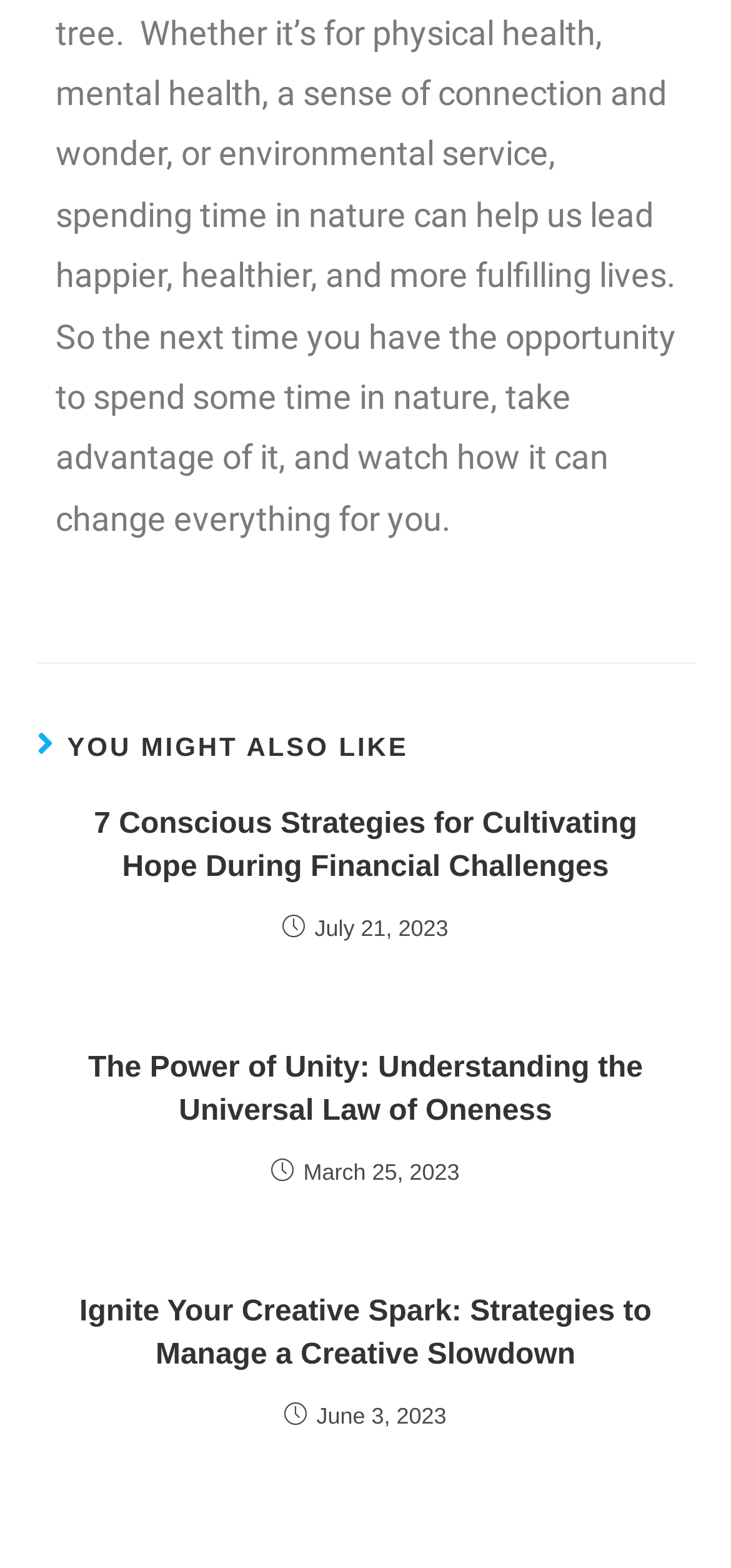When was the second article published? Using the information from the screenshot, answer with a single word or phrase.

March 25, 2023